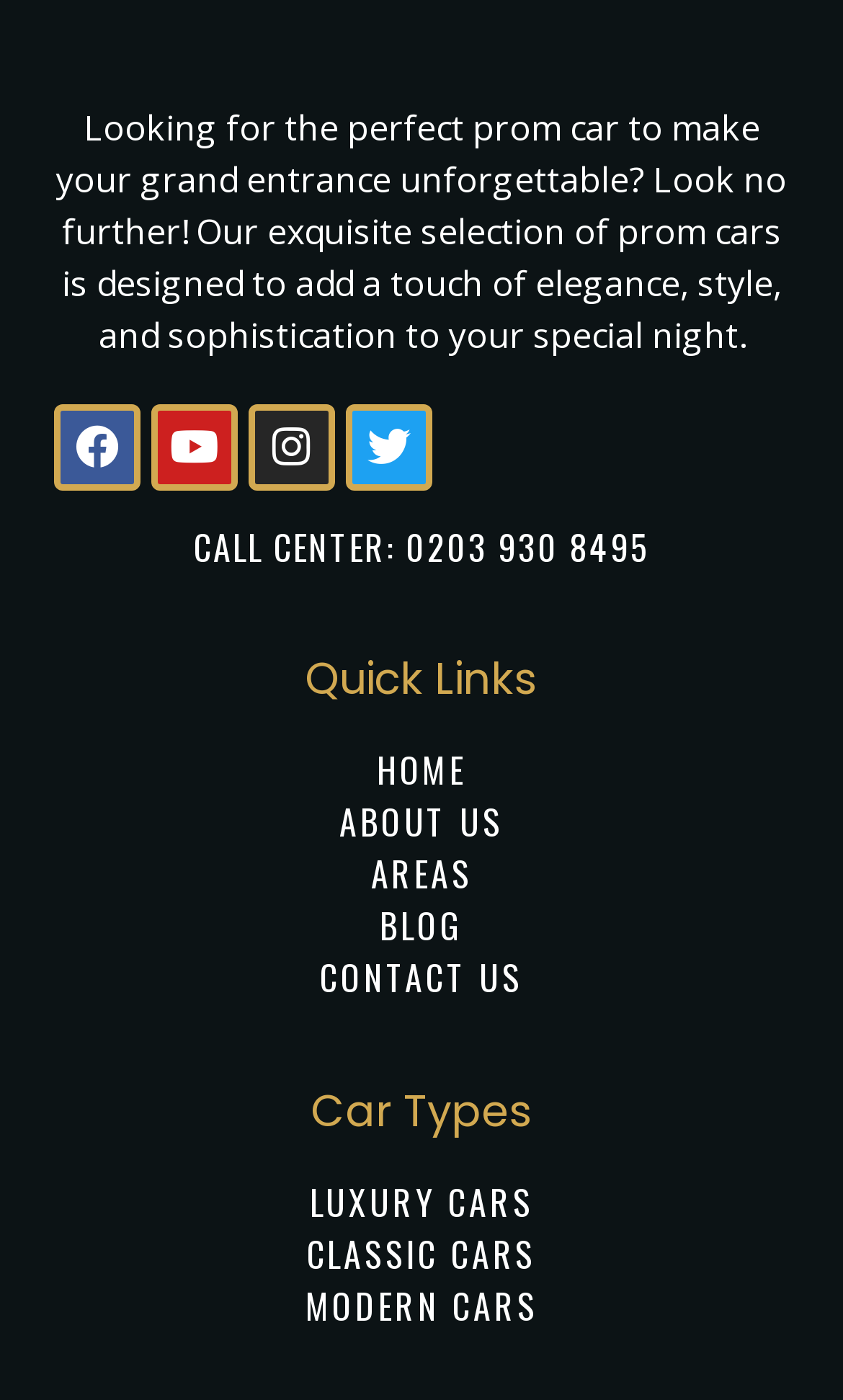Determine the bounding box coordinates of the clickable element necessary to fulfill the instruction: "Call the customer center". Provide the coordinates as four float numbers within the 0 to 1 range, i.e., [left, top, right, bottom].

[0.229, 0.373, 0.771, 0.407]